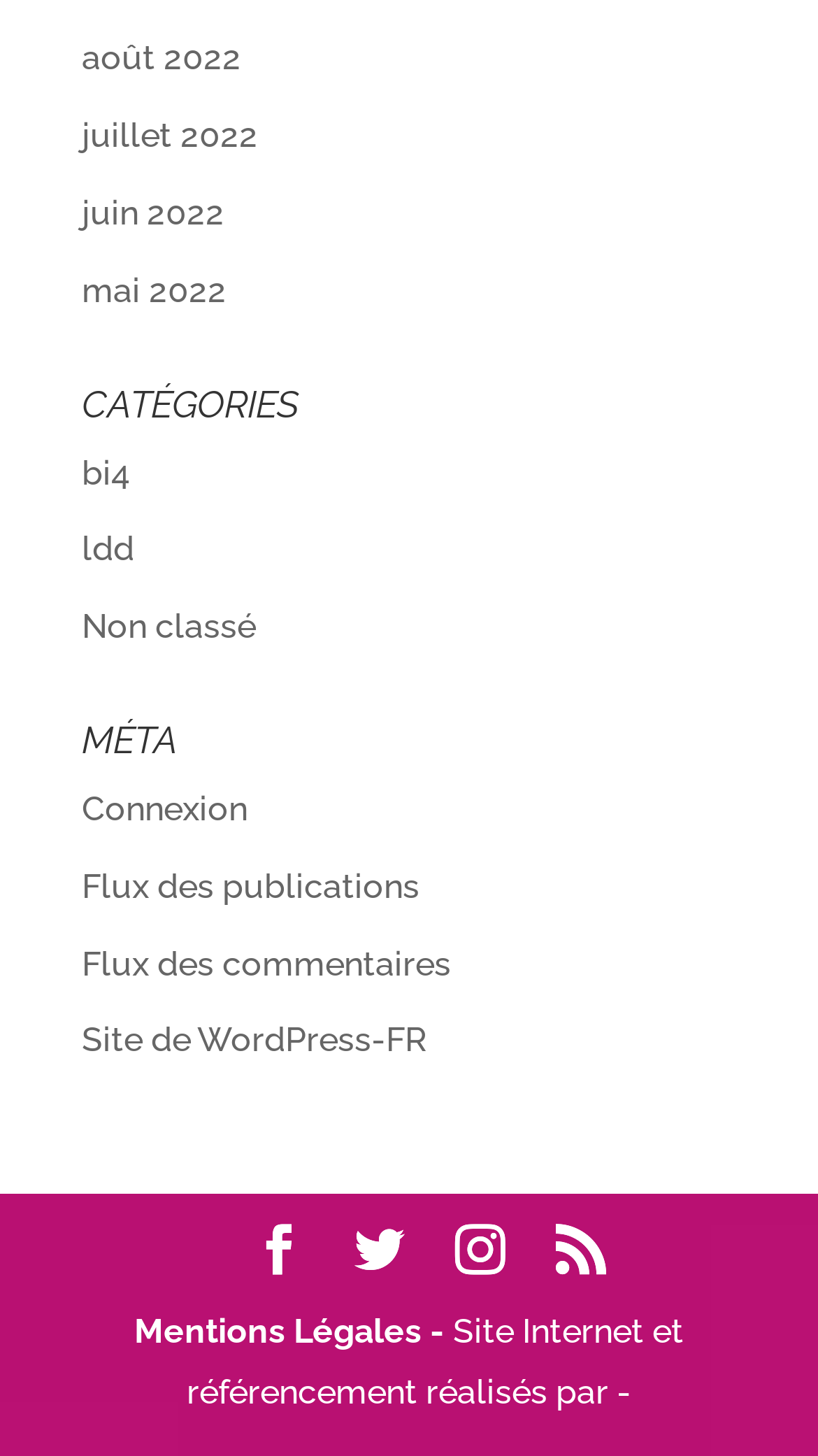Please determine the bounding box coordinates for the element that should be clicked to follow these instructions: "View August 2022".

[0.1, 0.027, 0.295, 0.054]